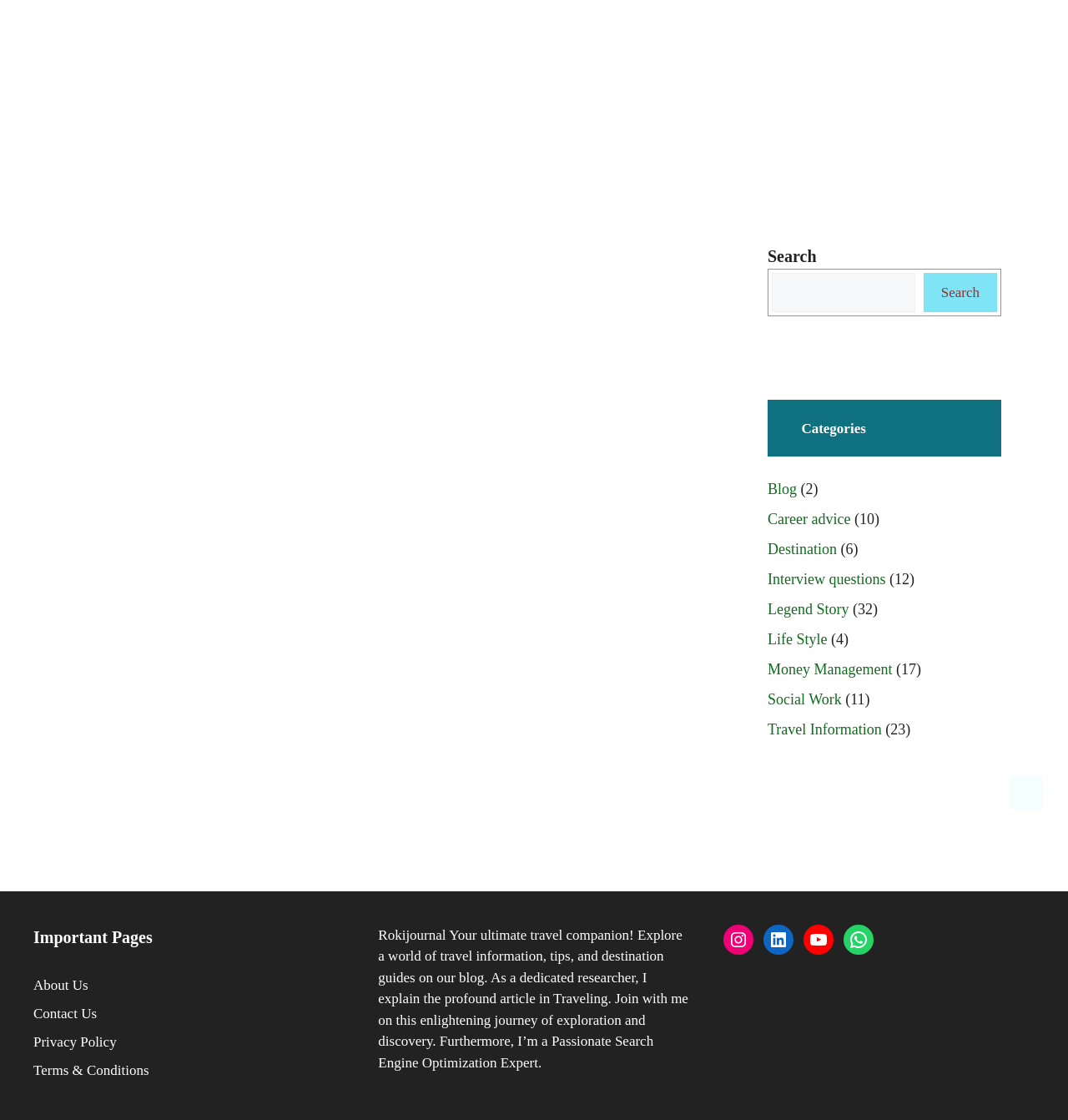Locate the bounding box coordinates of the clickable element to fulfill the following instruction: "Search for something". Provide the coordinates as four float numbers between 0 and 1 in the format [left, top, right, bottom].

[0.719, 0.243, 0.857, 0.279]